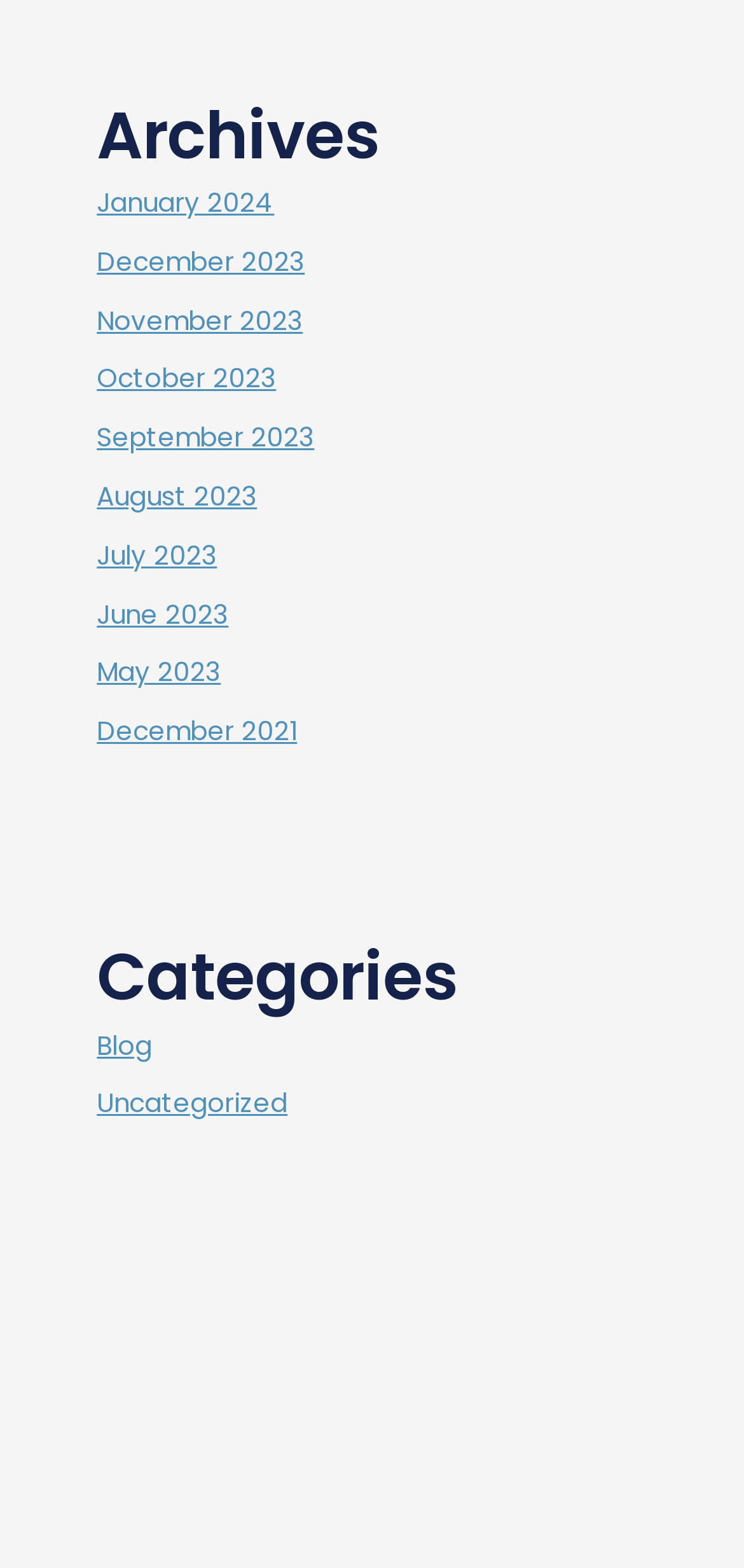Identify the bounding box coordinates for the UI element that matches this description: "Blog".

[0.13, 0.655, 0.204, 0.678]